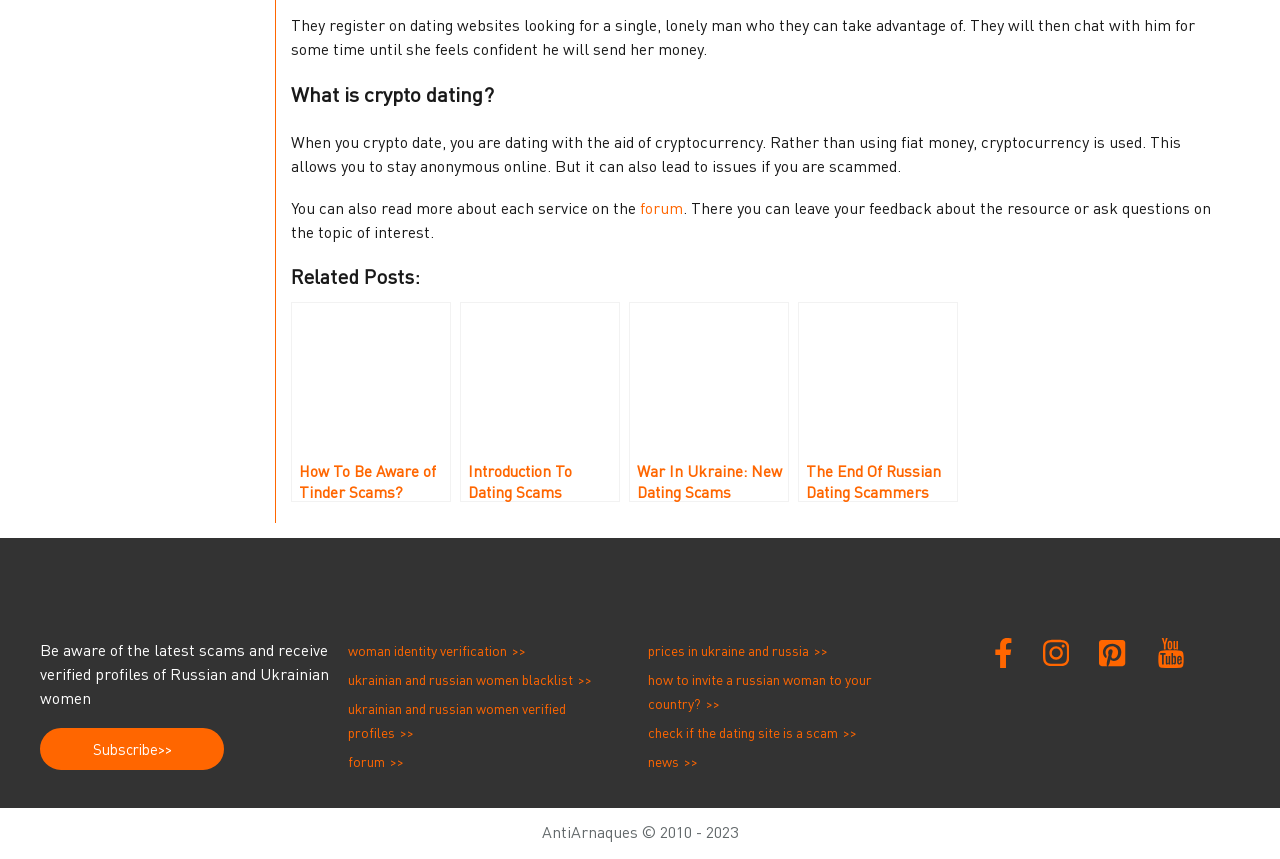Please specify the bounding box coordinates of the clickable region necessary for completing the following instruction: "check related post about Tinder Scams". The coordinates must consist of four float numbers between 0 and 1, i.e., [left, top, right, bottom].

[0.227, 0.351, 0.352, 0.584]